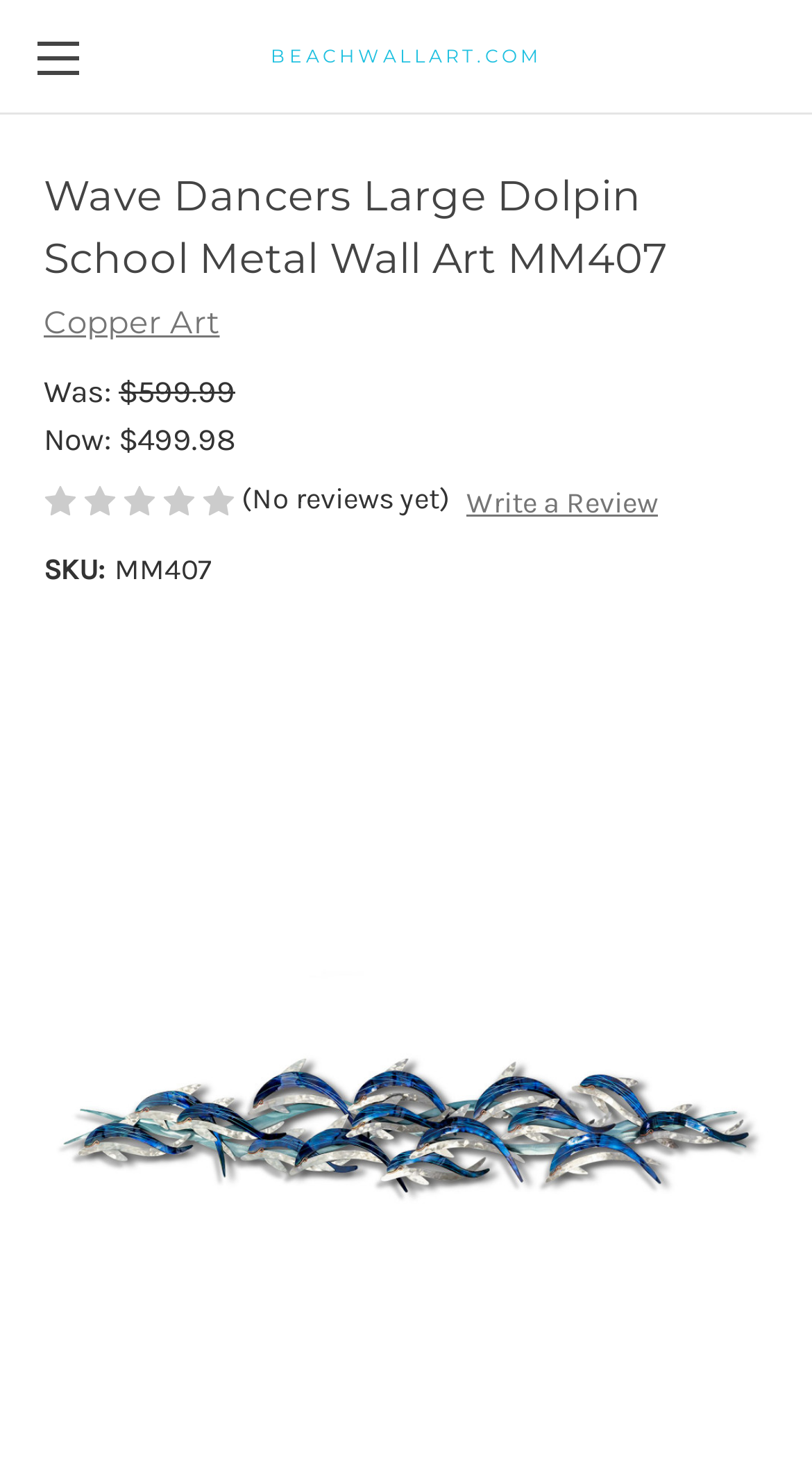What is the original price of the product?
Provide a concise answer using a single word or phrase based on the image.

$599.99